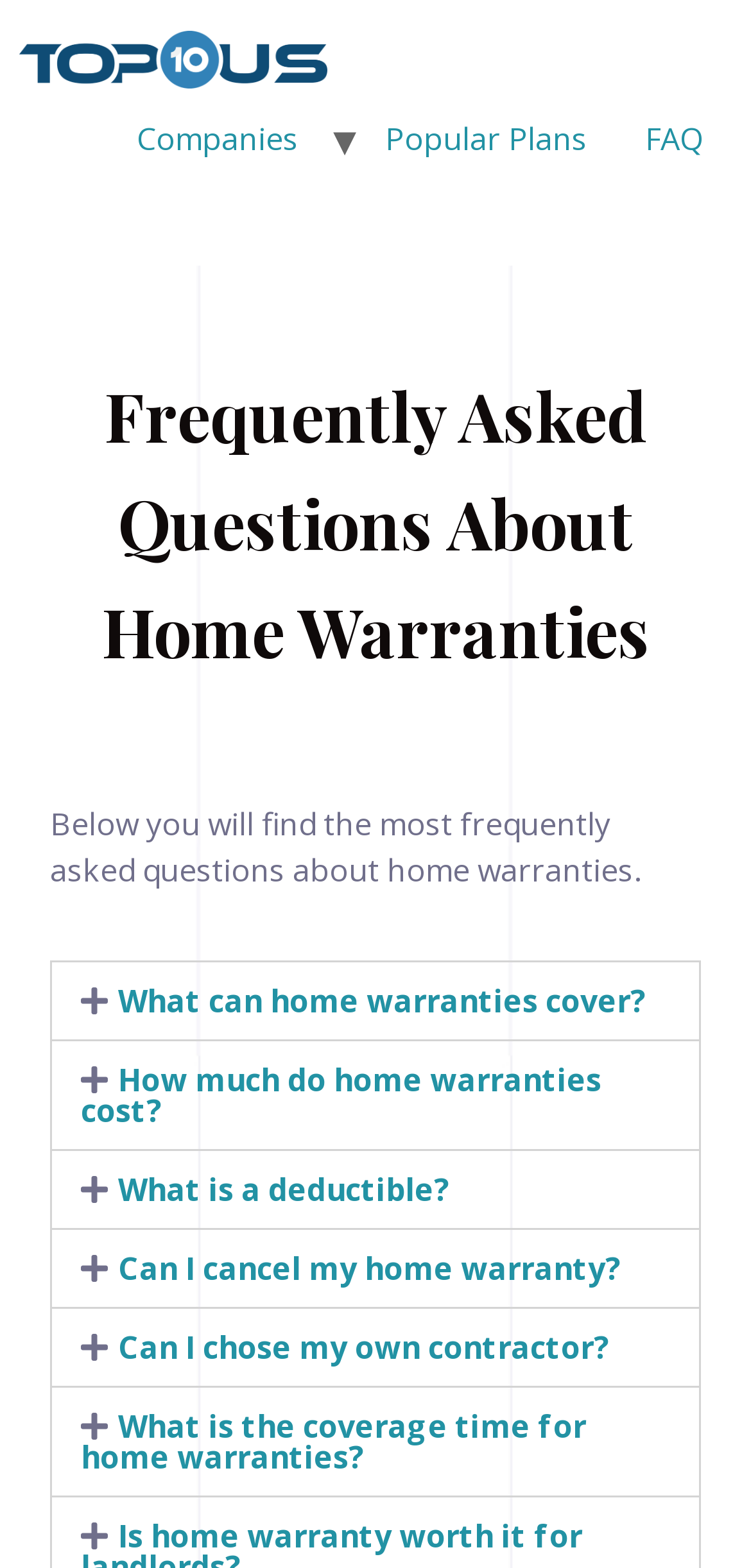Pinpoint the bounding box coordinates of the clickable element needed to complete the instruction: "Go to Companies page". The coordinates should be provided as four float numbers between 0 and 1: [left, top, right, bottom].

[0.144, 0.064, 0.436, 0.113]